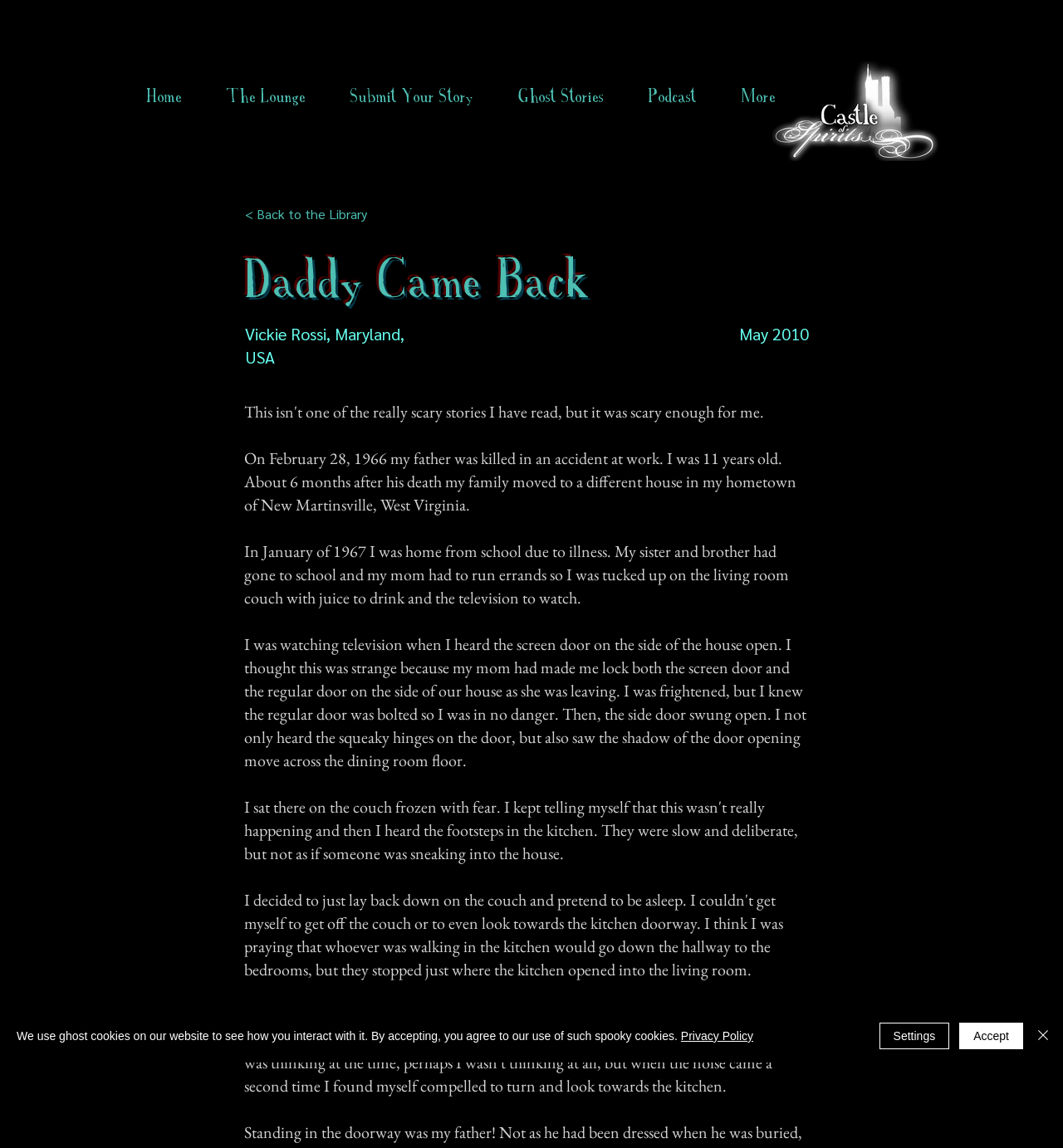From the webpage screenshot, identify the region described by parent_node: About title="Back to Top". Provide the bounding box coordinates as (top-left x, top-left y, bottom-right x, bottom-right y), with each value being a floating point number between 0 and 1.

None